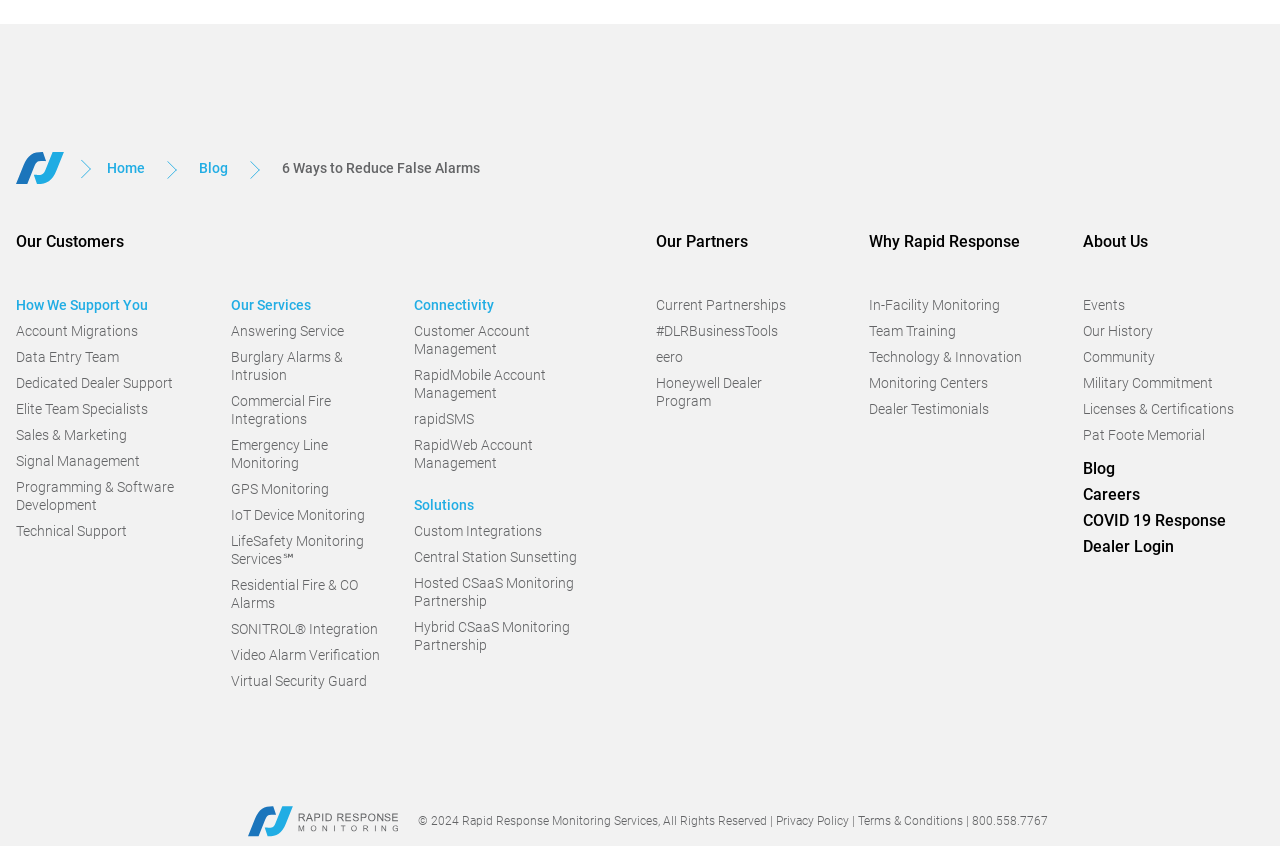Pinpoint the bounding box coordinates of the clickable area necessary to execute the following instruction: "Read about 6 Ways to Reduce False Alarms". The coordinates should be given as four float numbers between 0 and 1, namely [left, top, right, bottom].

[0.221, 0.189, 0.375, 0.208]